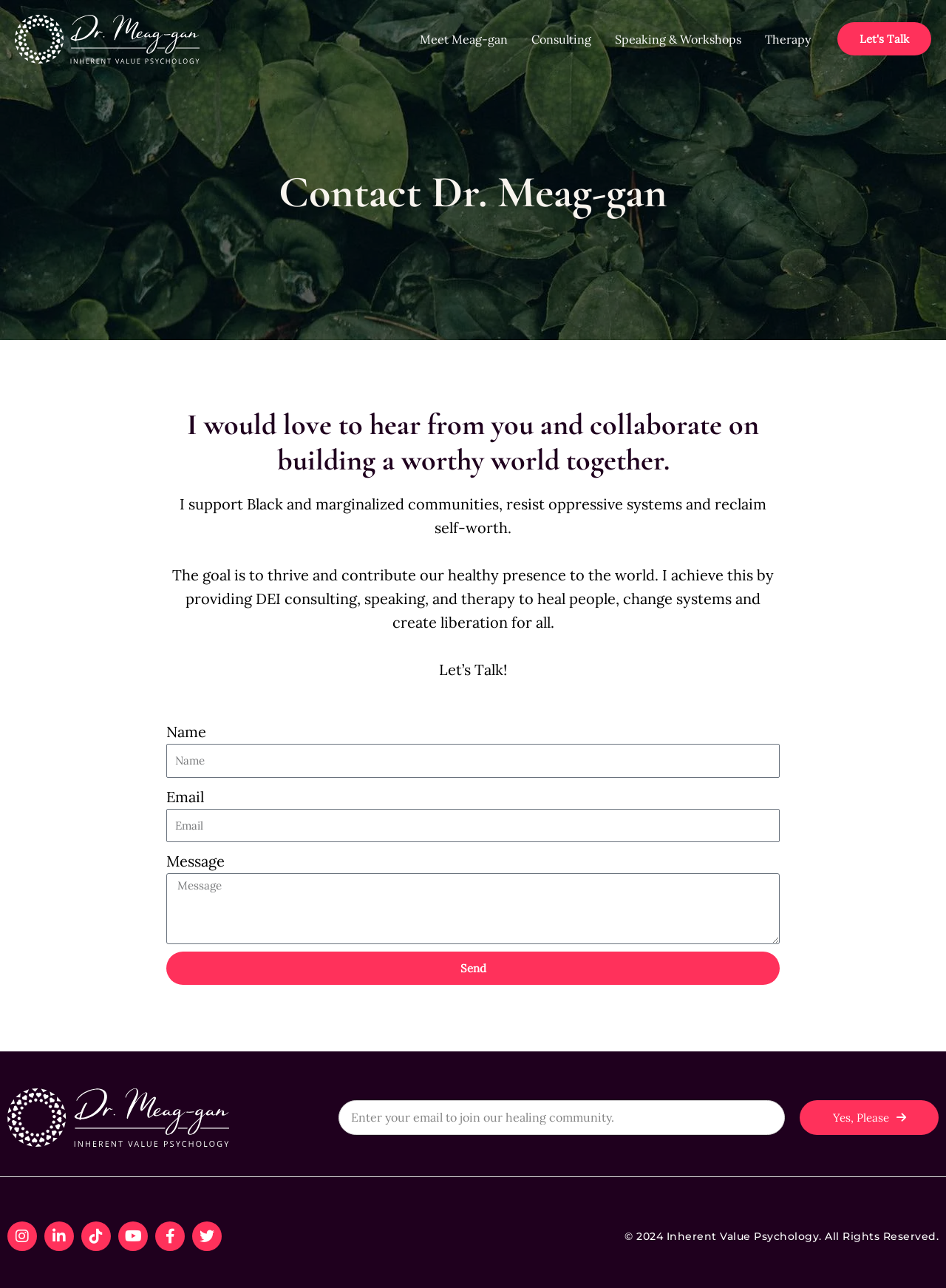What is Dr. Meag-gan's profession?
Based on the screenshot, give a detailed explanation to answer the question.

Based on the webpage, Dr. Meag-gan is a licensed Psychologist, self-worth expert, DEI Consultant, and speaker, as indicated by the meta description and the content of the webpage.